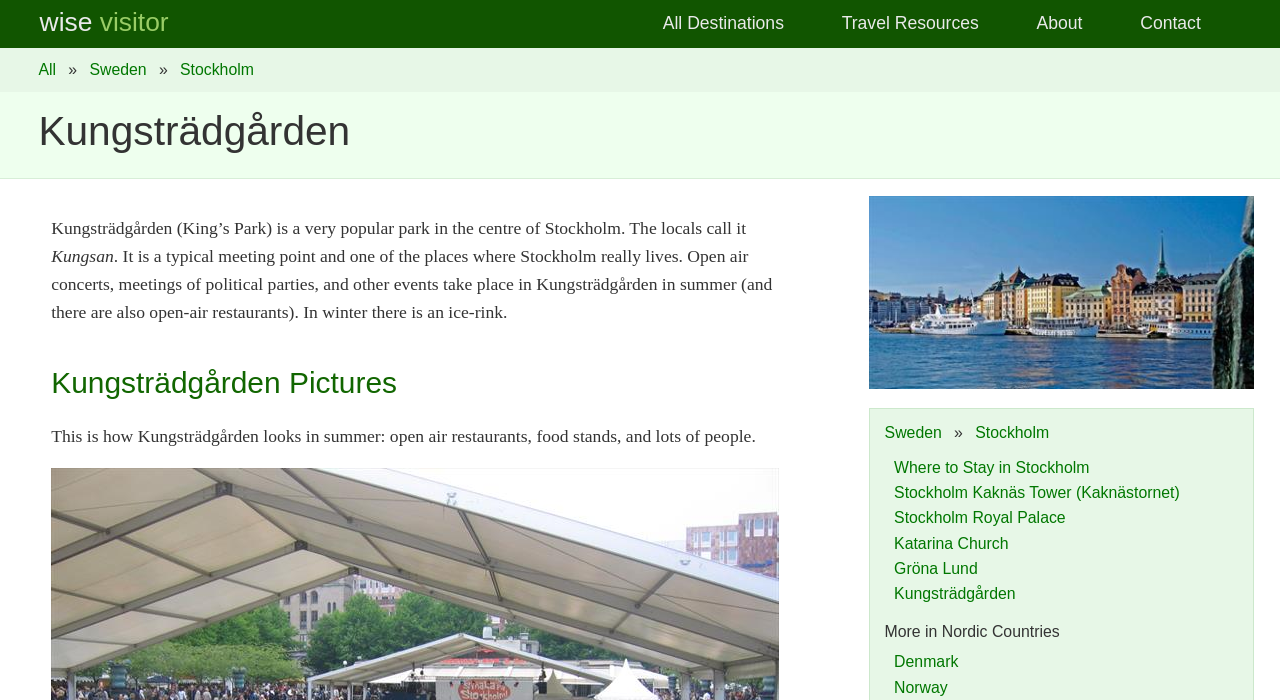Provide a brief response in the form of a single word or phrase:
What is the purpose of Kungsträdgården?

Meeting point and event venue